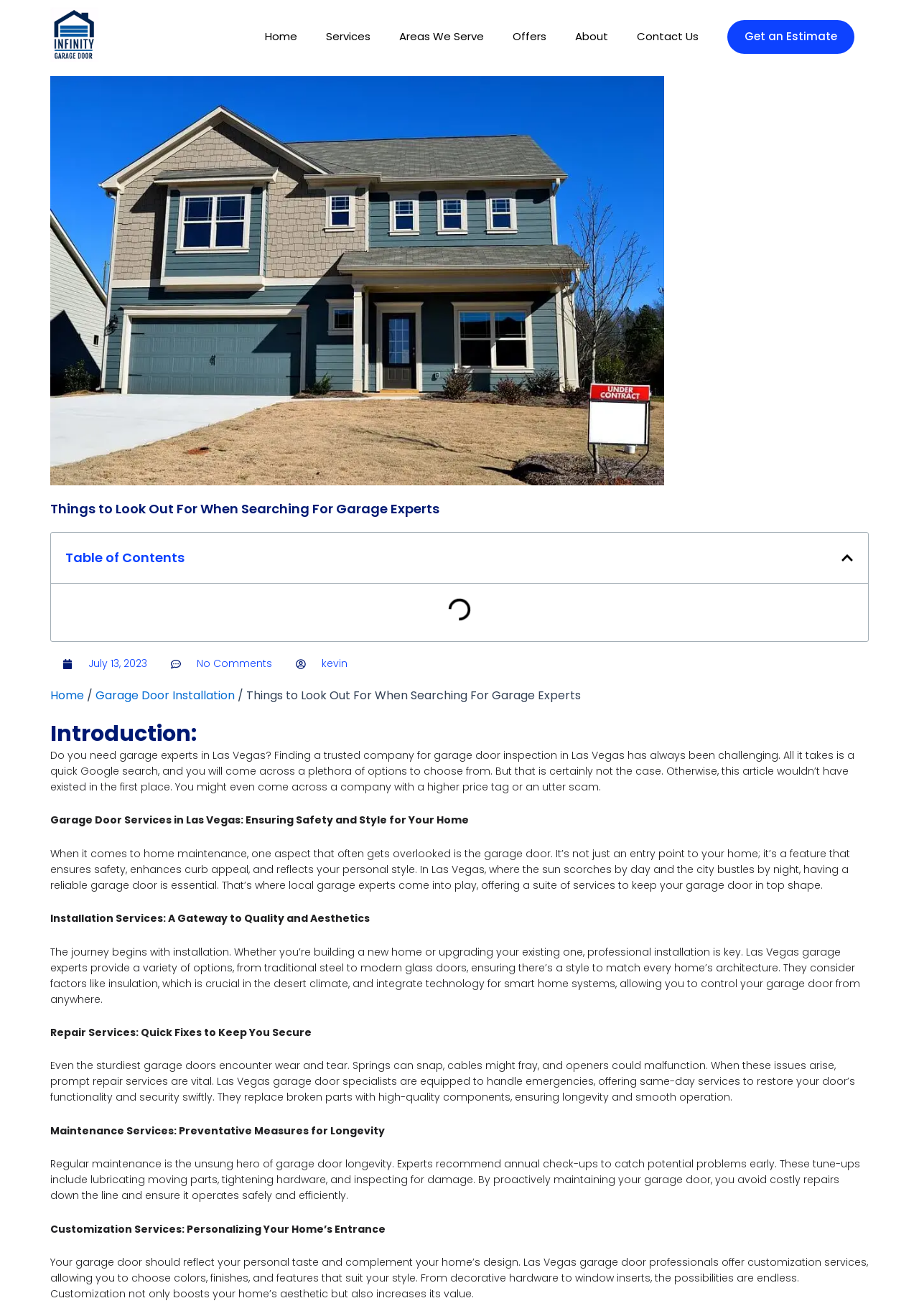Write a detailed summary of the webpage.

This webpage is about finding reliable garage experts in Las Vegas. At the top, there are six navigation links: "Home", "Services", "Areas We Serve", "Offers", "About", and "Contact Us", followed by a "Get an Estimate" link. Below these links, there is a large image with a heading "Things to Look Out For When Searching For Garage Experts" and a link with the same text. 

To the right of the image, there is a table of contents with a "Close" button. Below the image, there are three links: "July 13, 2023", "No Comments", and "kevin". A breadcrumb navigation menu is located below these links, showing the path "Home / Garage Door Installation / Things to Look Out For When Searching For Garage Experts".

The main content of the webpage is divided into sections. The first section, "Introduction", discusses the challenges of finding a trusted garage door inspection company in Las Vegas. The following sections describe various garage door services in Las Vegas, including installation, repair, maintenance, and customization. Each section provides detailed information about the services, highlighting their importance and benefits.